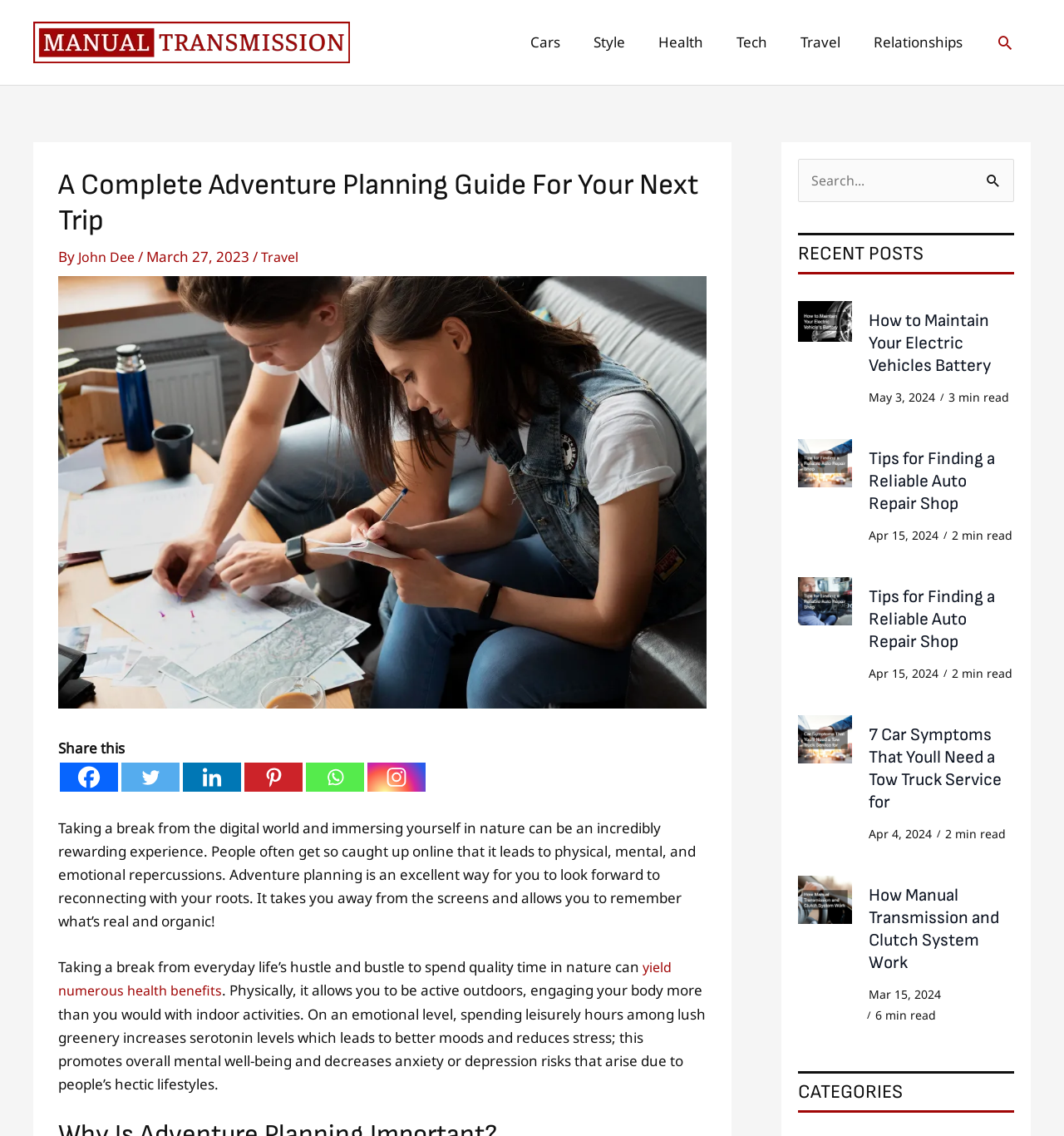Locate the bounding box coordinates of the element I should click to achieve the following instruction: "Read the 'How to Maintain Your Electric Vehicles Battery' article".

[0.816, 0.273, 0.941, 0.333]